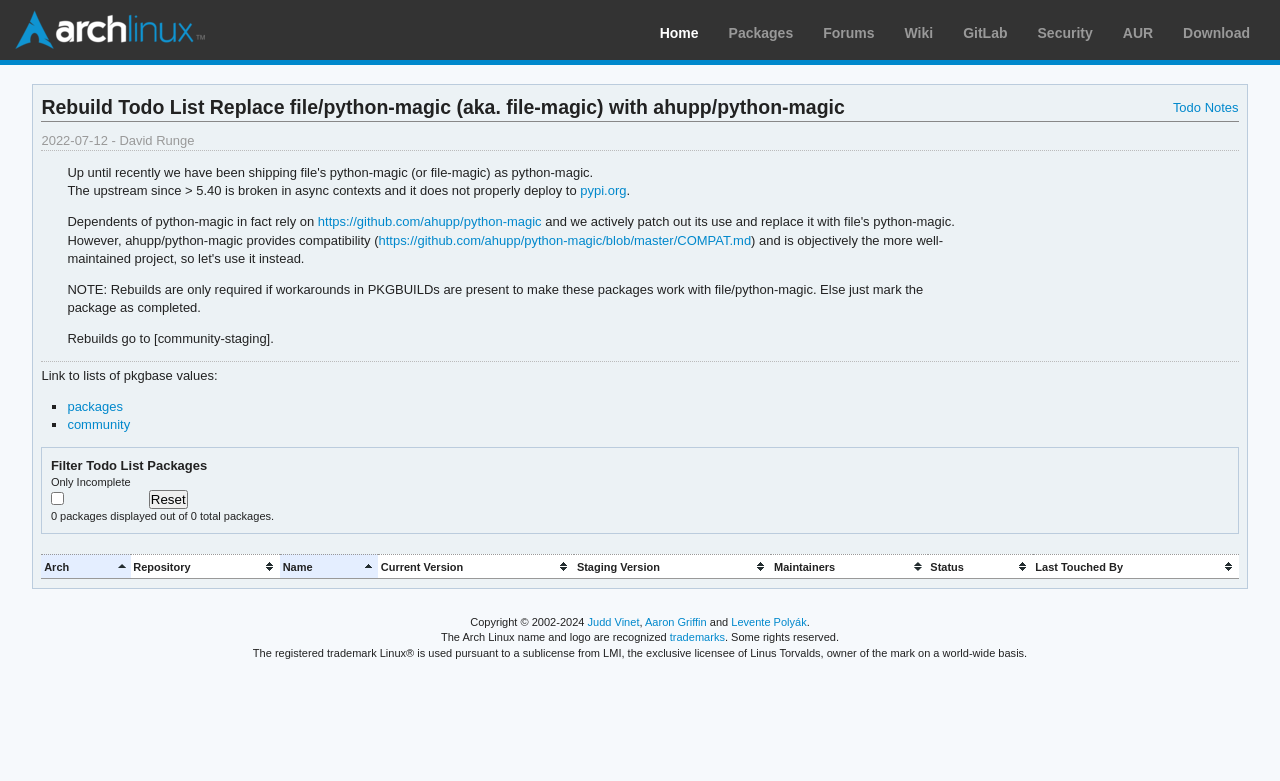Identify the bounding box coordinates necessary to click and complete the given instruction: "Click on the 'Home' link".

[0.515, 0.032, 0.546, 0.052]